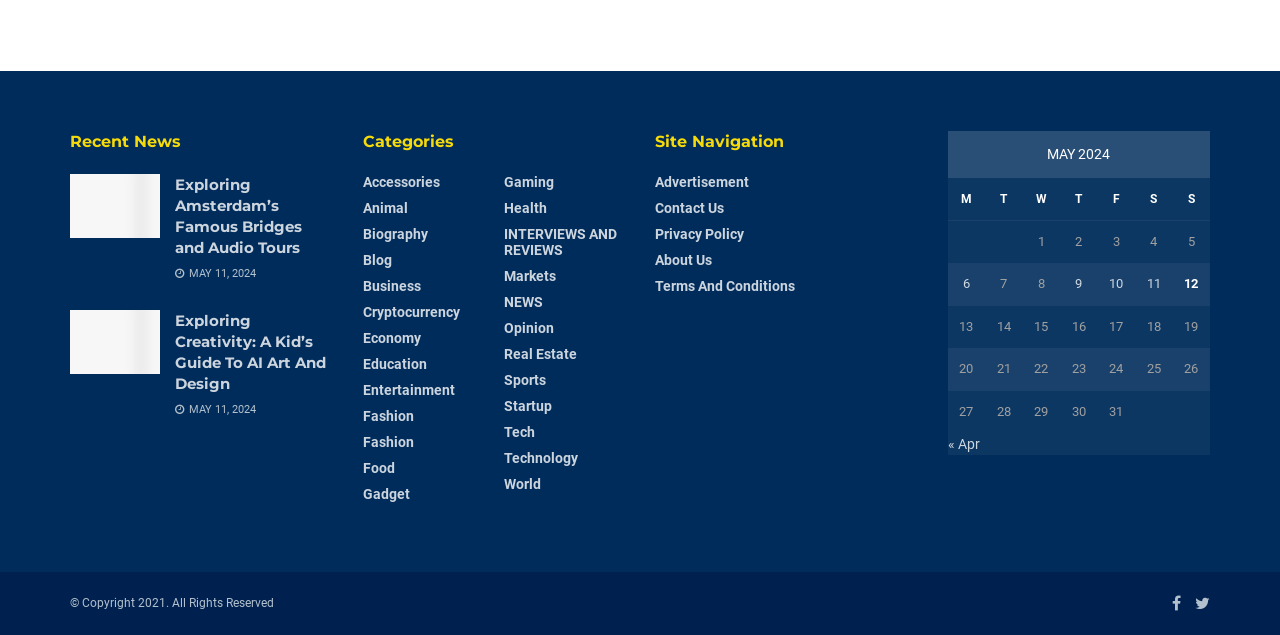Respond to the following question with a brief word or phrase:
What is the date of the post 'Exploring Amsterdam’s Famous Bridges and Audio Tours'?

MAY 11, 2024